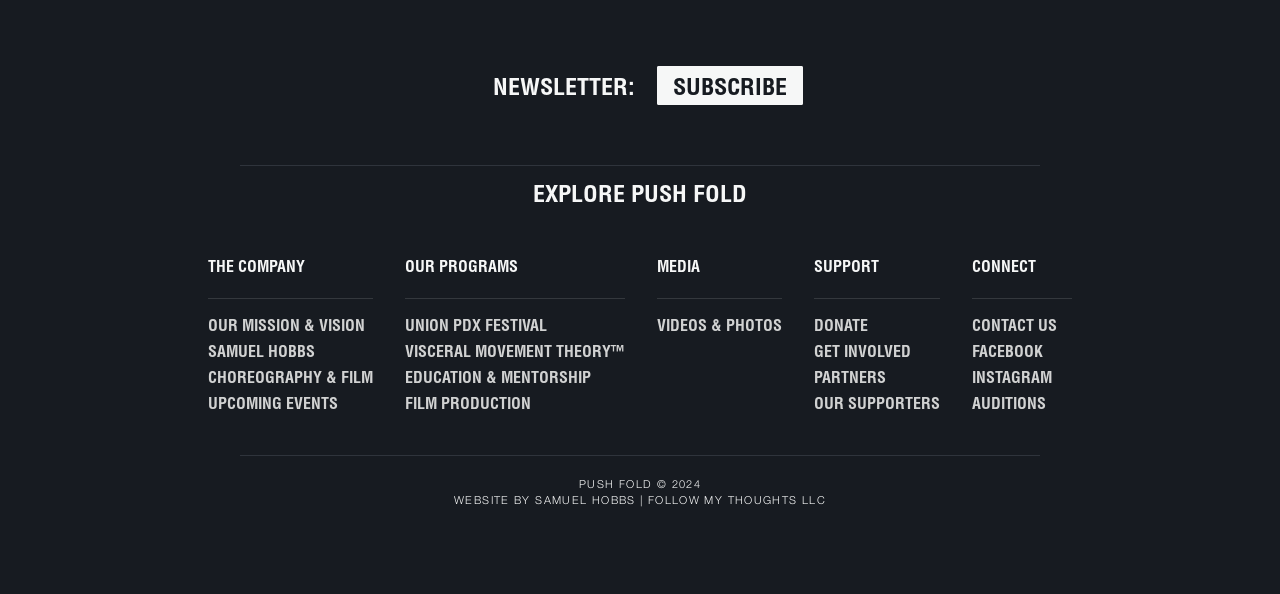Provide the bounding box coordinates for the specified HTML element described in this description: "Our Mission & Vision". The coordinates should be four float numbers ranging from 0 to 1, in the format [left, top, right, bottom].

[0.162, 0.53, 0.291, 0.574]